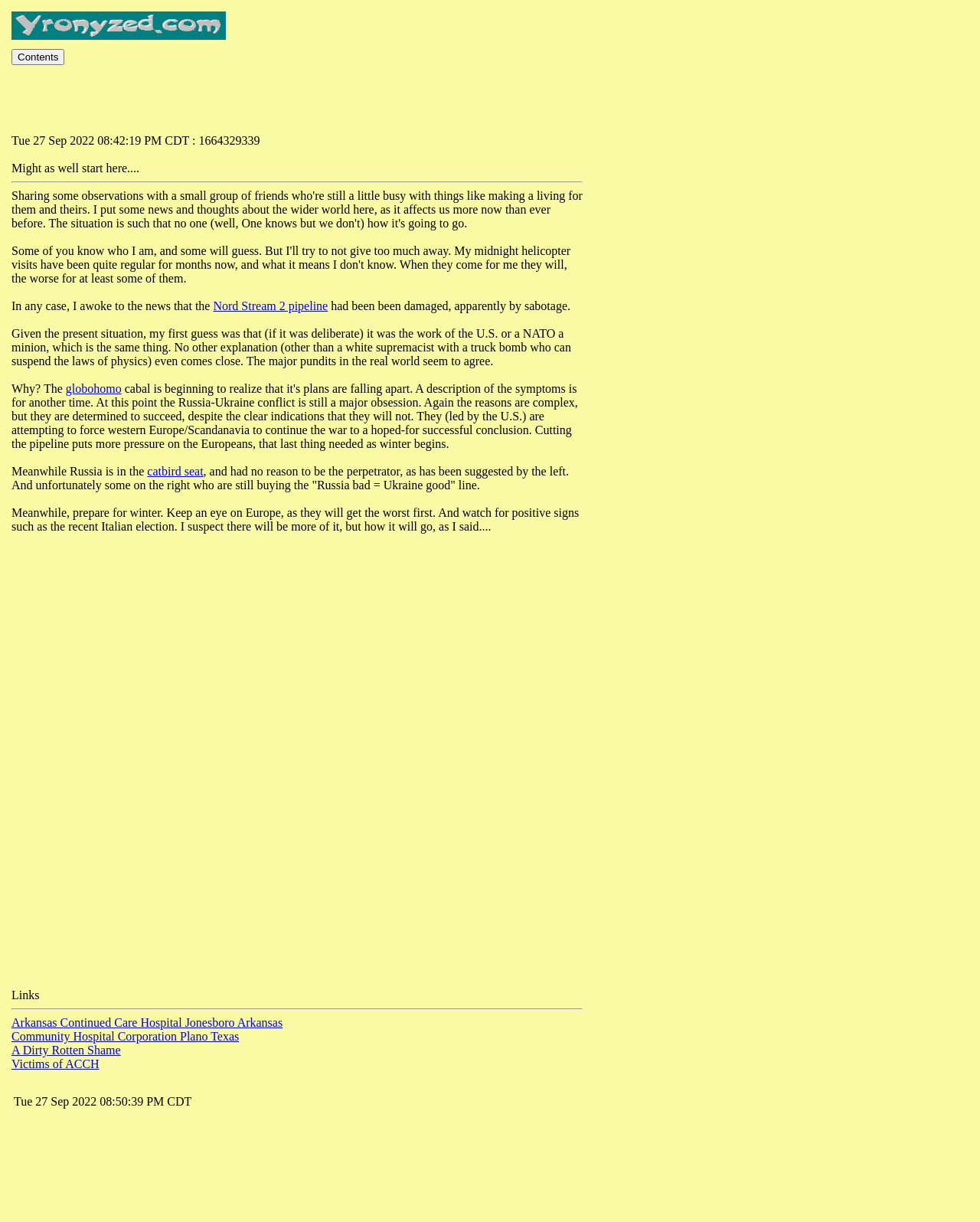Create a detailed narrative of the webpage’s visual and textual elements.

The webpage is a blog titled "Yronyzed Blog" with a date of "27 September 2022". At the top, there is a navigation menu with three items: "Home", "Contents", and an empty cell. The "Home" item has an image, and the "Contents" item is a button.

Below the navigation menu, there is a main content area that takes up most of the page. The content is a blog post that discusses current events, including the Nord Stream 2 pipeline sabotage and the Russia-Ukraine conflict. The post is written in a conversational tone and includes the author's opinions and observations.

The blog post is divided into several paragraphs, with links to external sources and a few separators to break up the text. There are also several links to other articles or websites at the bottom of the page, labeled as "Links". These links include "Arkansas Continued Care Hospital Jonesboro Arkansas", "Community Hospital Corporation Plano Texas", "A Dirty Rotten Shame", and "Victims of ACCH".

The overall layout of the page is simple and easy to read, with a focus on the main content area. The navigation menu is compact and doesn't take up too much space, and the links at the bottom of the page are organized in a clear and concise manner.